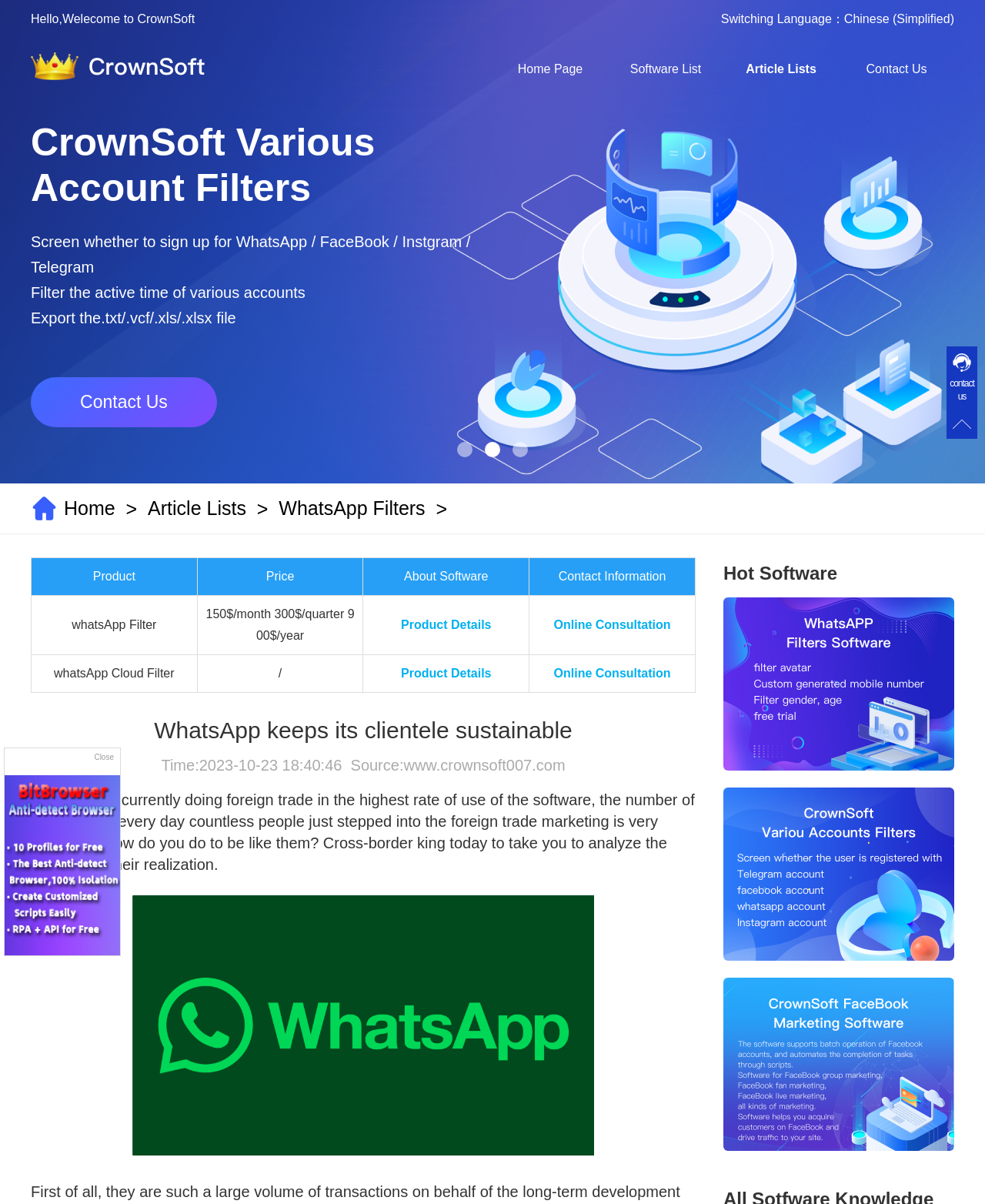Find the bounding box of the element with the following description: "Online Consultation". The coordinates must be four float numbers between 0 and 1, formatted as [left, top, right, bottom].

[0.562, 0.554, 0.681, 0.565]